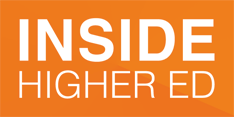Respond to the question below with a concise word or phrase:
What is the color of the letters in the logo?

White